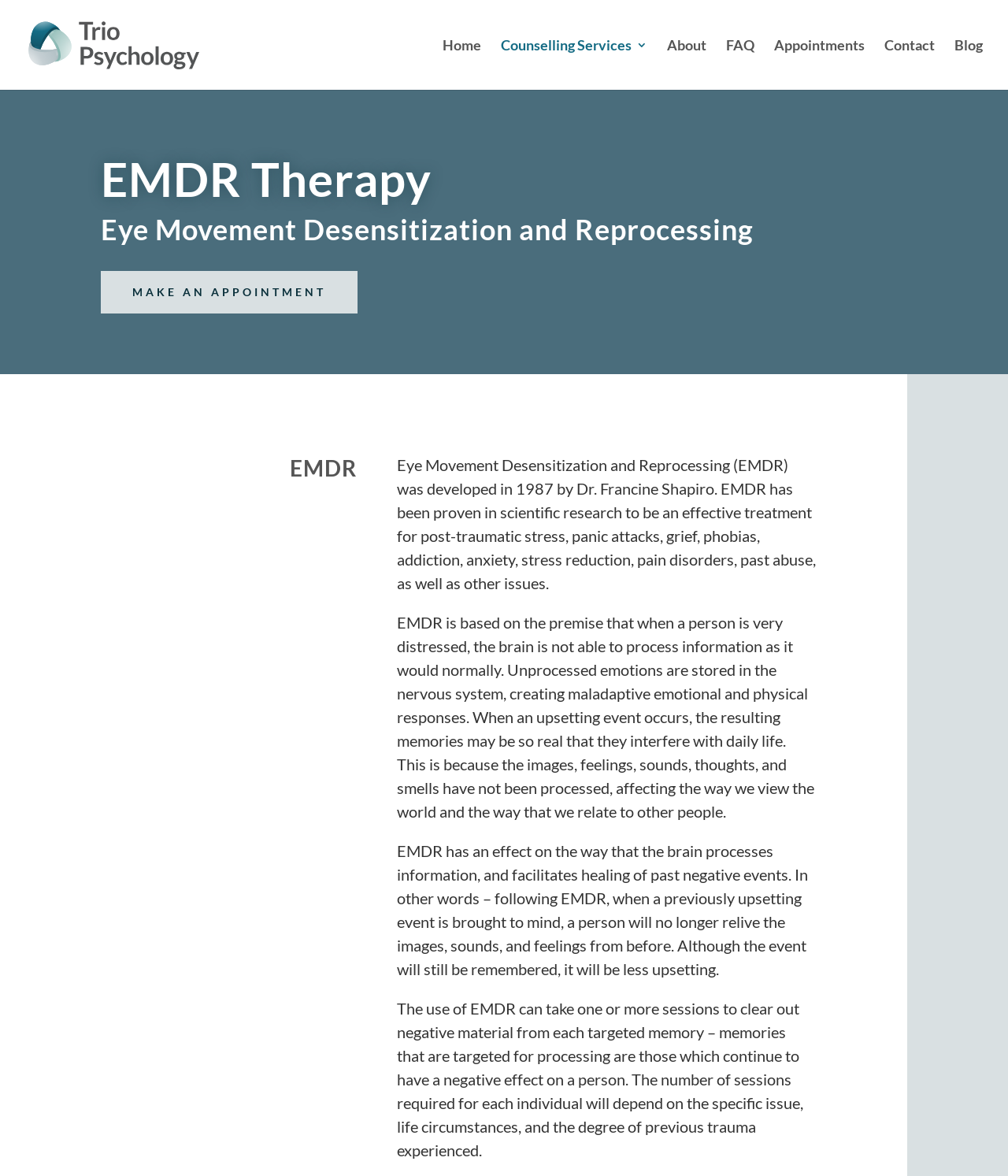What is the purpose of EMDR?
Based on the visual details in the image, please answer the question thoroughly.

I determined the purpose of EMDR by reading the text on the webpage, which explains that EMDR 'facilitates healing of past negative events' and helps to process unprocessed emotions and memories.